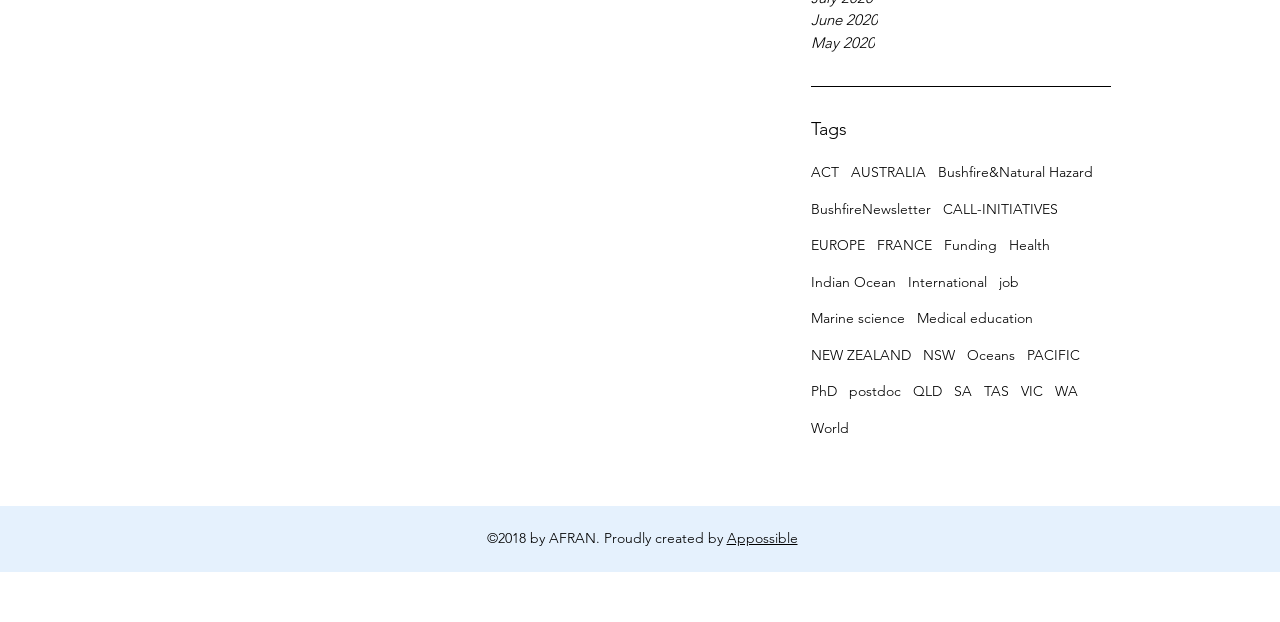Can you find the bounding box coordinates for the element to click on to achieve the instruction: "Follow AFRAN on LinkedIn"?

[0.472, 0.751, 0.495, 0.799]